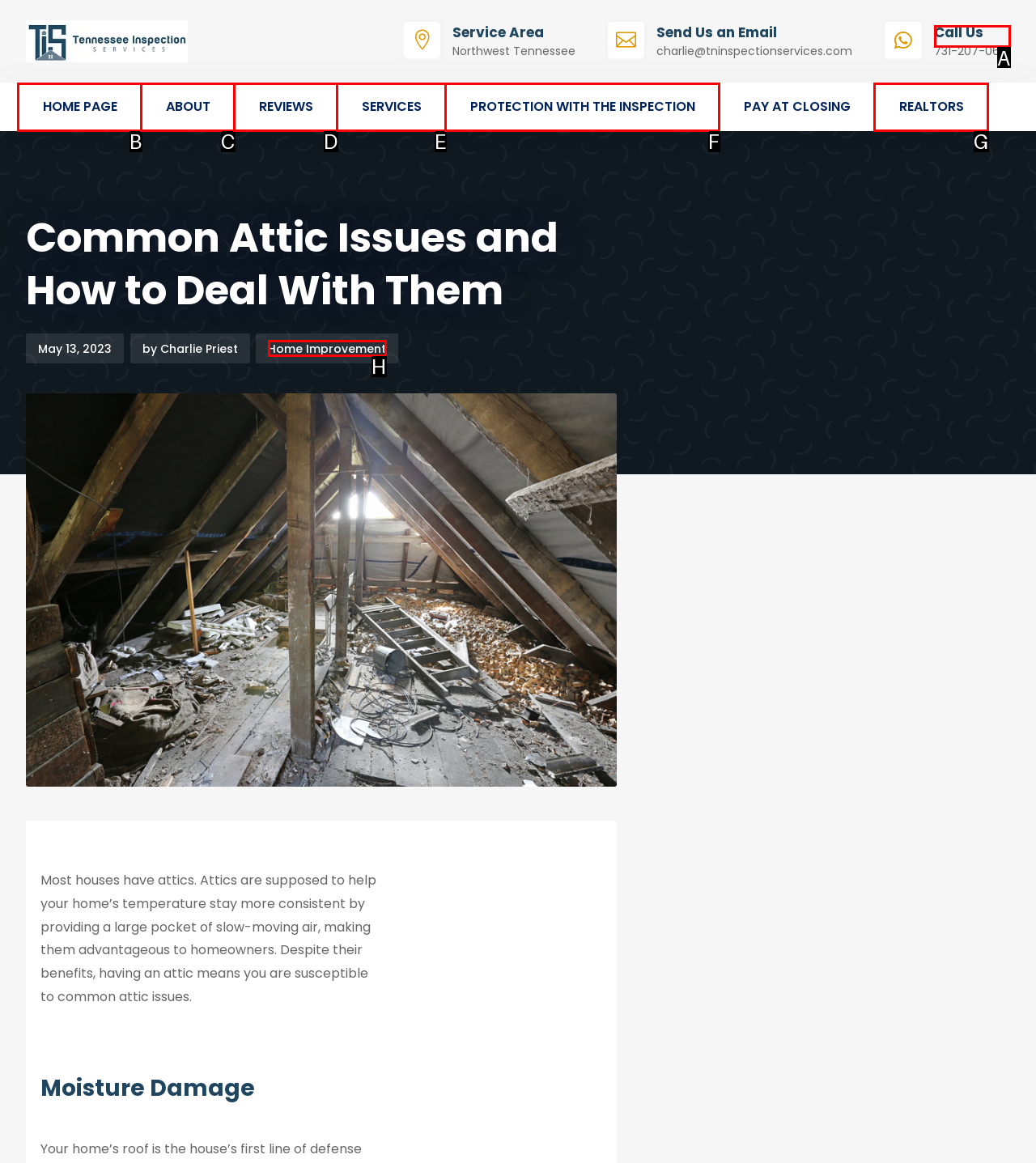Which option should be clicked to execute the task: Click the 'Call Us' link?
Reply with the letter of the chosen option.

A